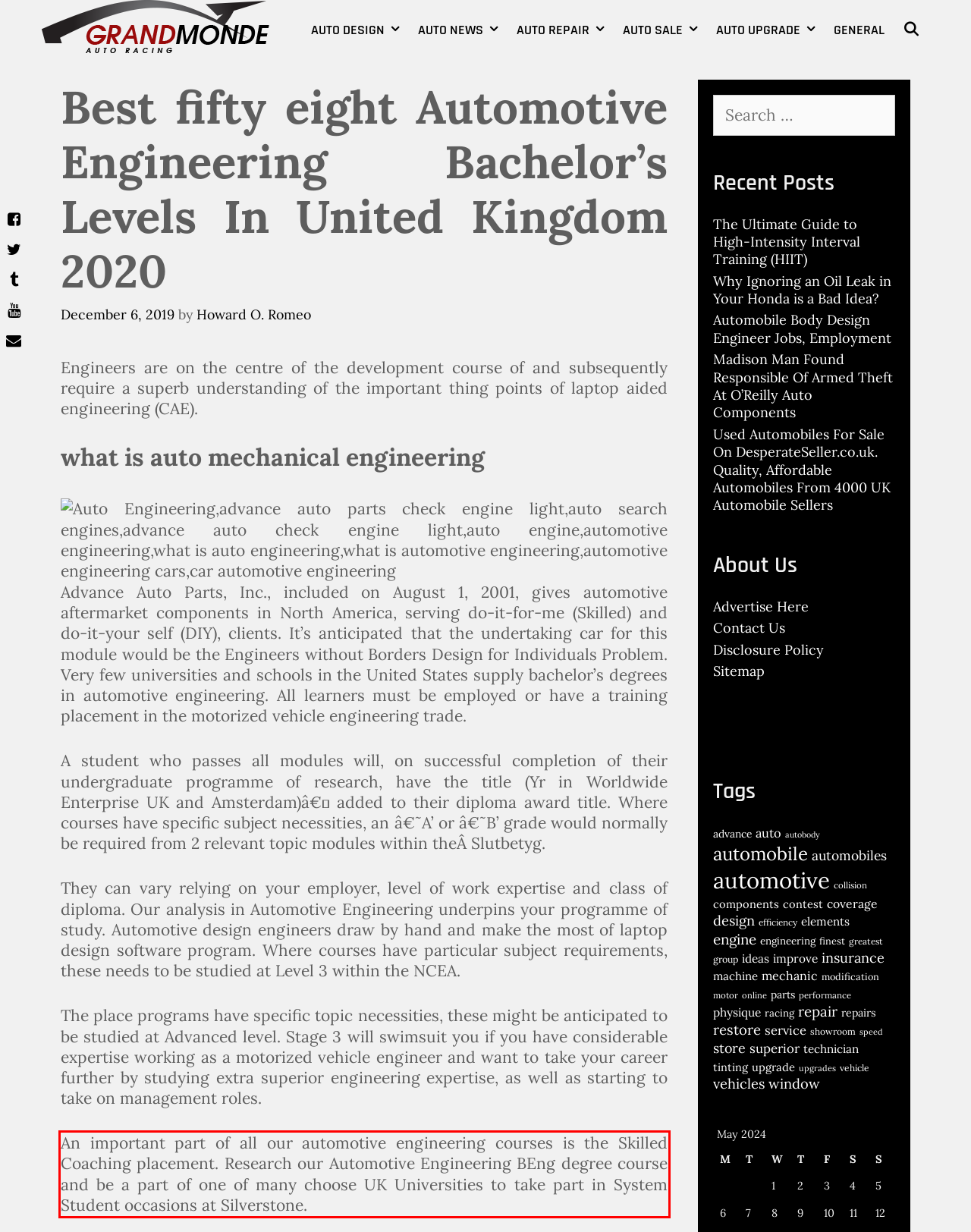You are provided with a screenshot of a webpage featuring a red rectangle bounding box. Extract the text content within this red bounding box using OCR.

An important part of all our automotive engineering courses is the Skilled Coaching placement. Research our Automotive Engineering BEng degree course and be a part of one of many choose UK Universities to take part in System Student occasions at Silverstone.